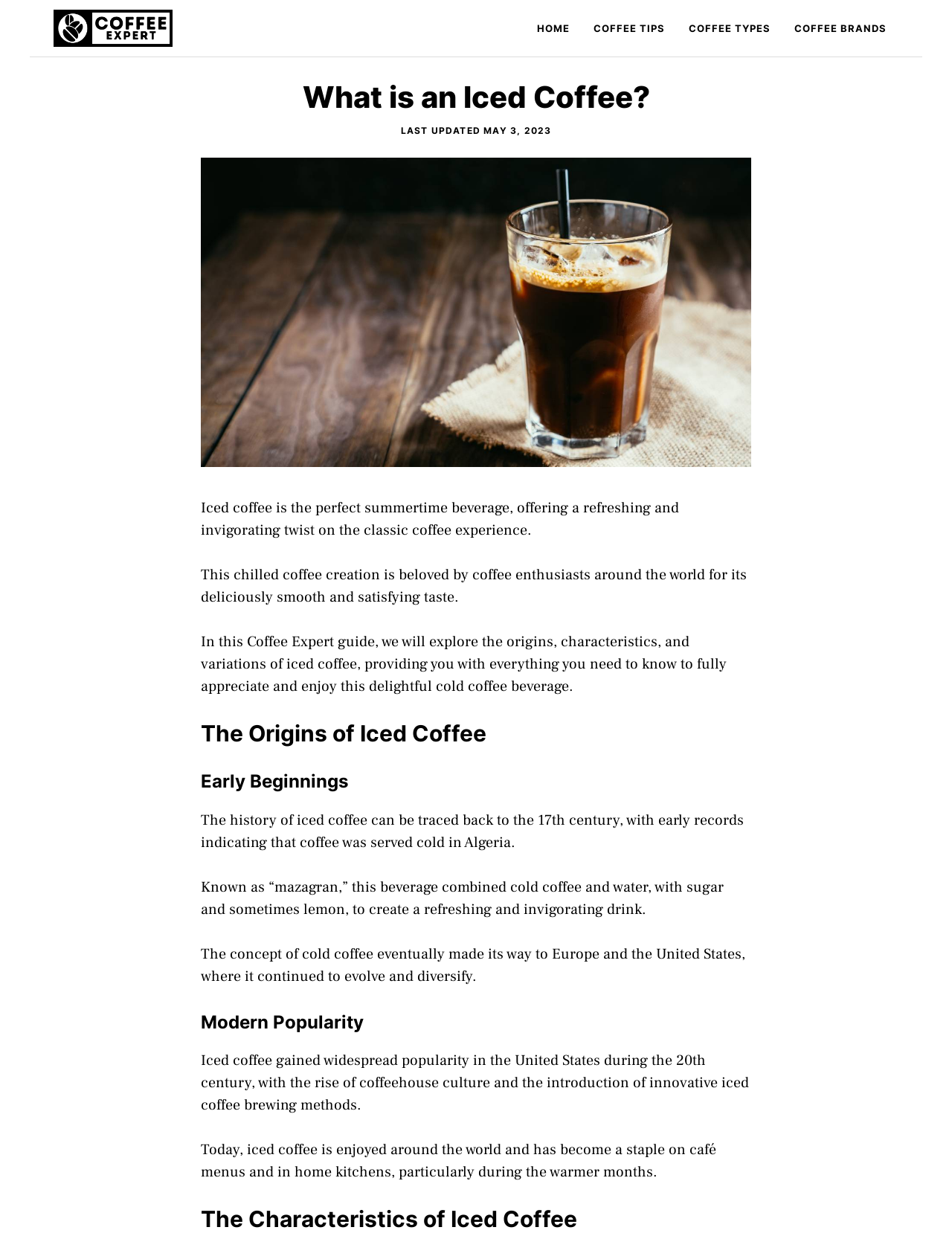Please answer the following question as detailed as possible based on the image: 
When did iced coffee gain widespread popularity in the United States?

According to the webpage text 'Iced coffee gained widespread popularity in the United States during the 20th century...', it is clear that iced coffee gained widespread popularity in the United States during the 20th century.